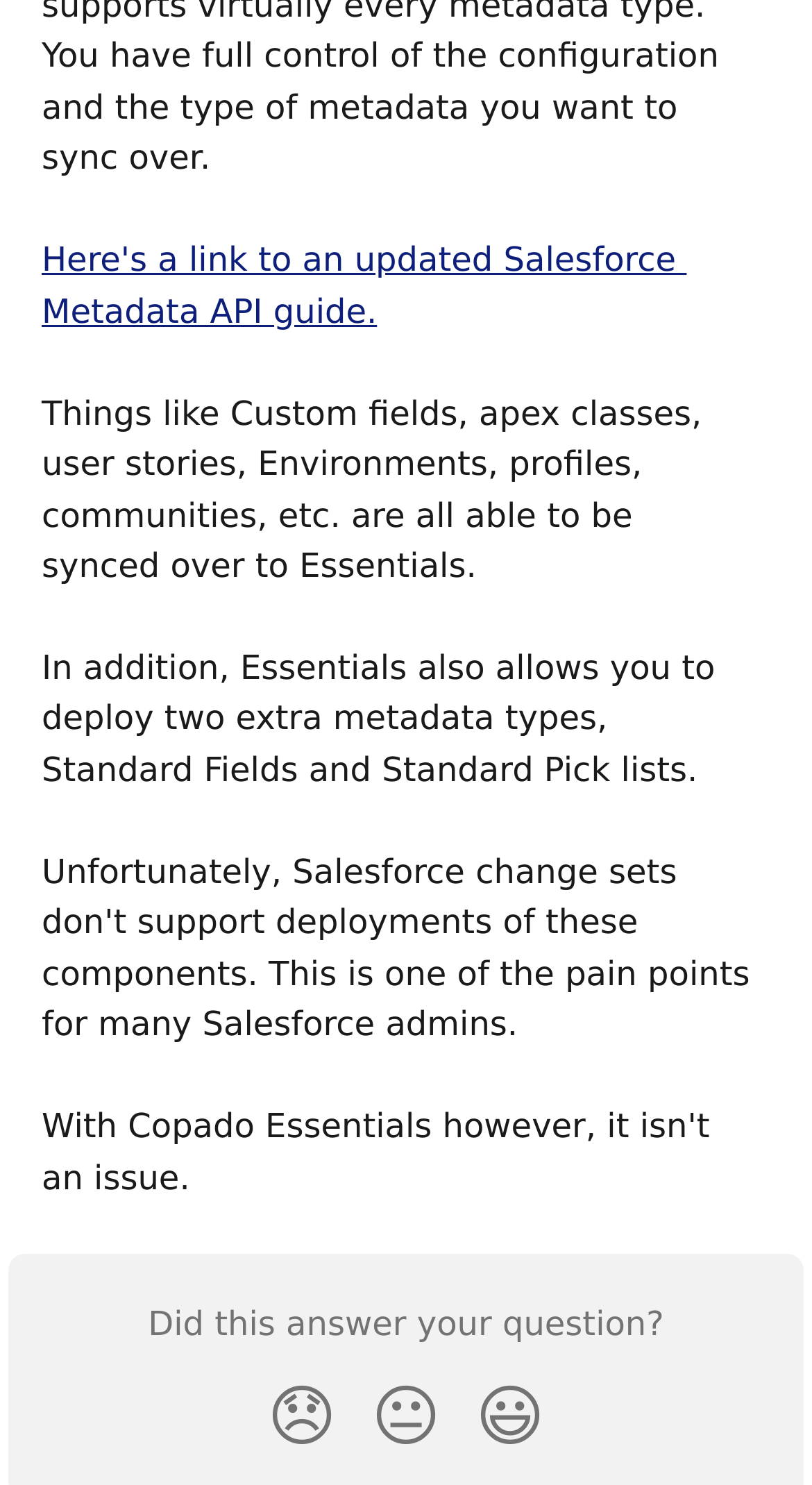Examine the image and give a thorough answer to the following question:
What is the purpose of Essentials?

Based on the text, Essentials allows users to deploy metadata, including custom fields, apex classes, and more, and also allows deployment of two extra metadata types, Standard Fields and Standard Pick lists.